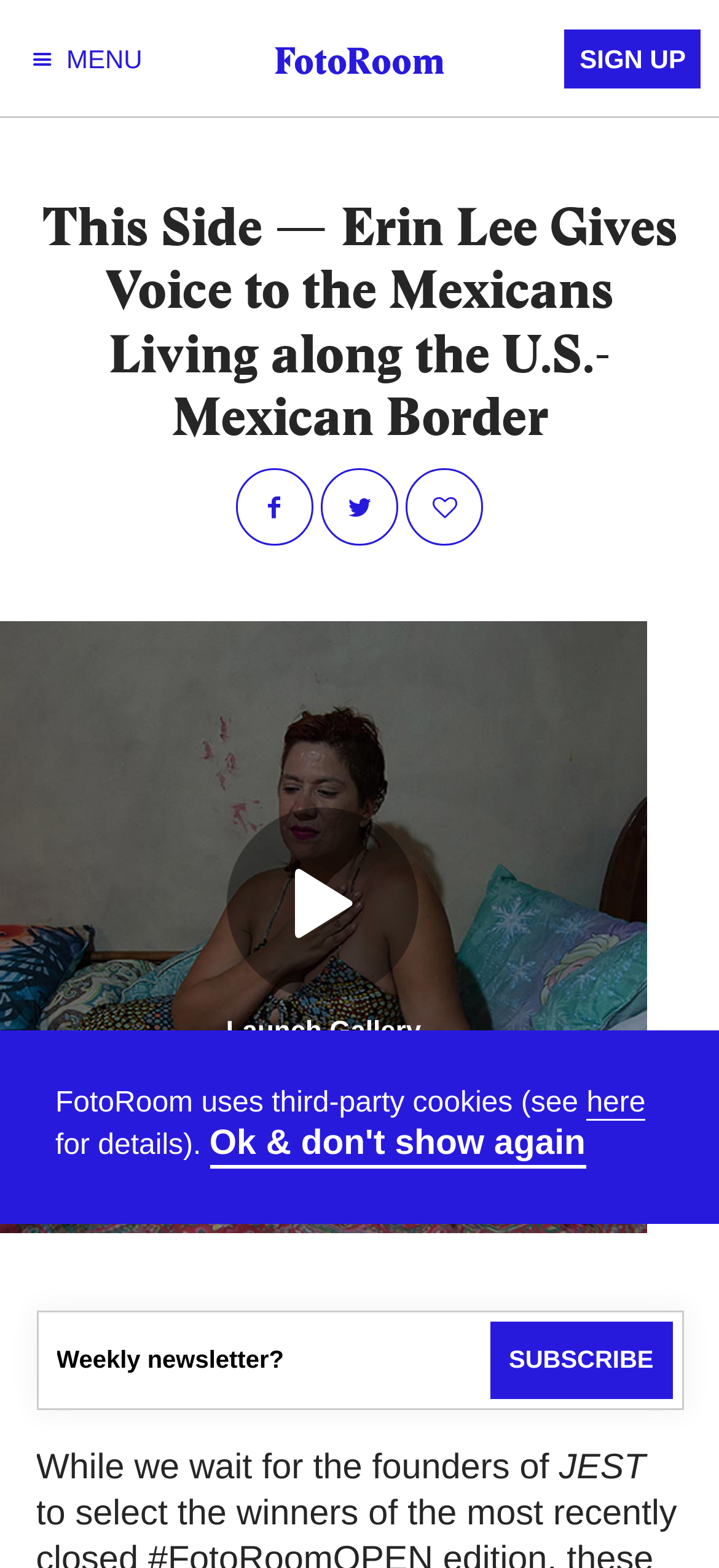Pinpoint the bounding box coordinates for the area that should be clicked to perform the following instruction: "Go to FotoRoom homepage".

[0.381, 0.022, 0.619, 0.055]